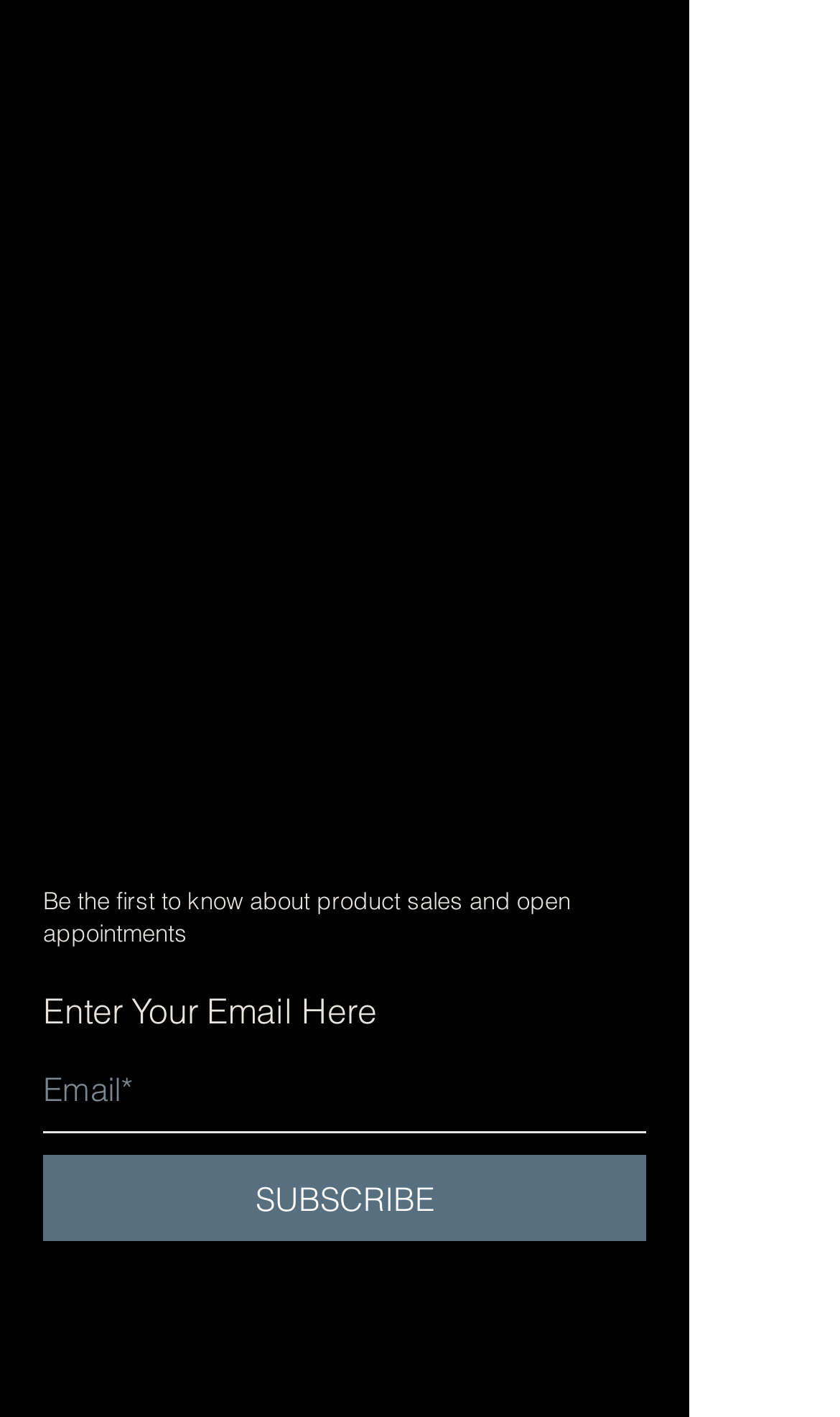Please give a concise answer to this question using a single word or phrase: 
What is the phone number of the salon?

(513) 317-9424